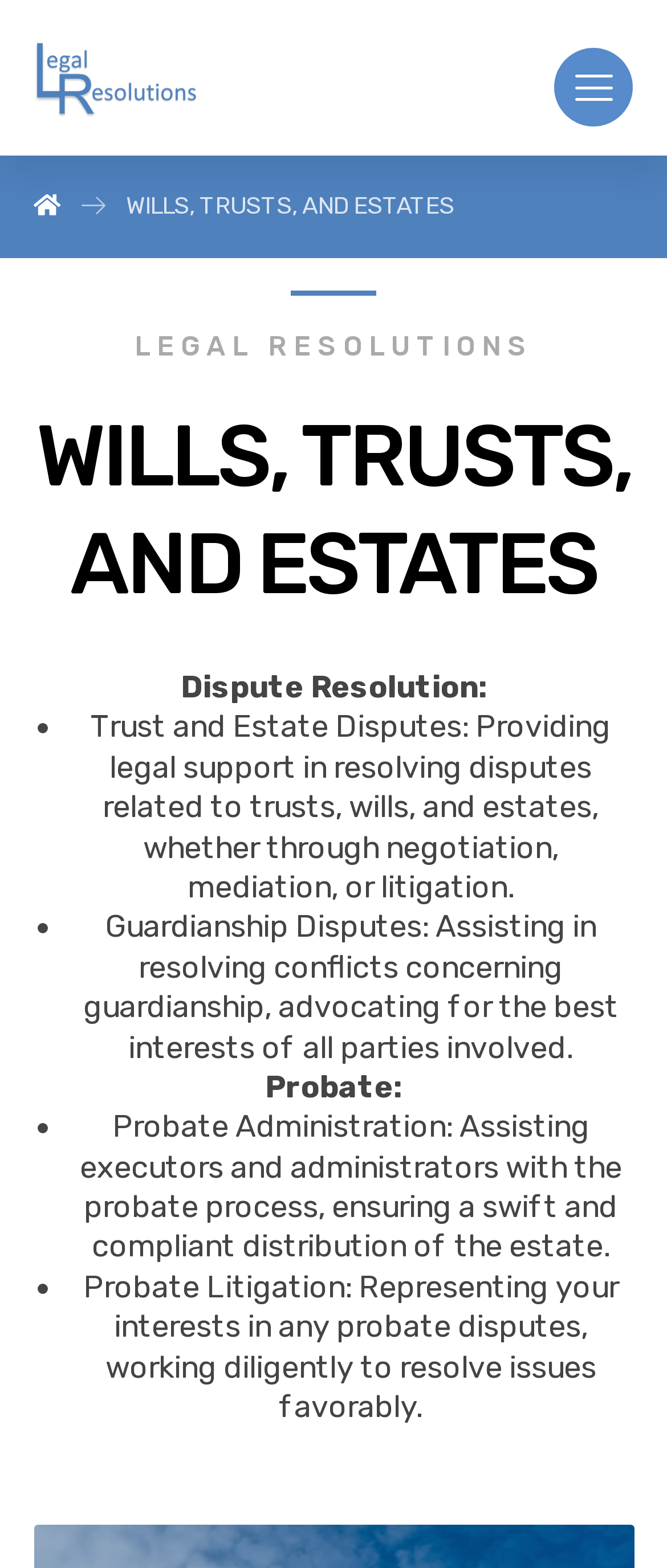Construct a comprehensive caption that outlines the webpage's structure and content.

This webpage is about legal services related to wills, trusts, and estates. At the top, there is a logo with the text "Legal Resolutions" and an image with the same name. Below the logo, there are two links: "Home page" and "WILLS, TRUSTS, AND ESTATES". 

Further down, there is a large heading that reads "WILLS, TRUSTS, AND ESTATES". Below this heading, there are three sections. The first section is about dispute resolution, with a subheading "Dispute Resolution:" and two bullet points describing the services provided. The first bullet point explains the legal support provided in resolving disputes related to trusts, wills, and estates, while the second bullet point describes the assistance provided in resolving conflicts concerning guardianship.

The second section is about probate, with a subheading "Probate:" and two bullet points describing the services provided. The first bullet point explains the assistance provided in probate administration, and the second bullet point describes the representation provided in probate disputes.

All the sections and bullet points are arranged in a clear and organized manner, making it easy to navigate and understand the services provided by Legal Resolutions.